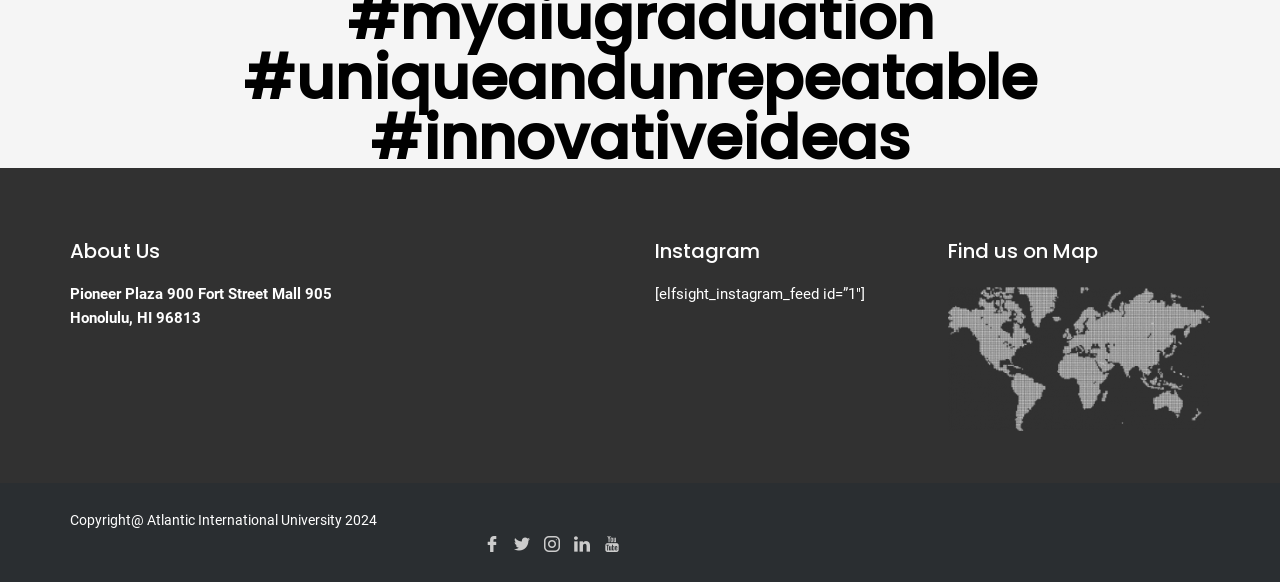What is the address of the location?
Give a detailed explanation using the information visible in the image.

I found the answer by examining the StaticText elements that contain the address information, which are located near the top of the webpage. The address is composed of two parts: '900 Fort Street Mall 905' and 'Honolulu, HI 96813'.